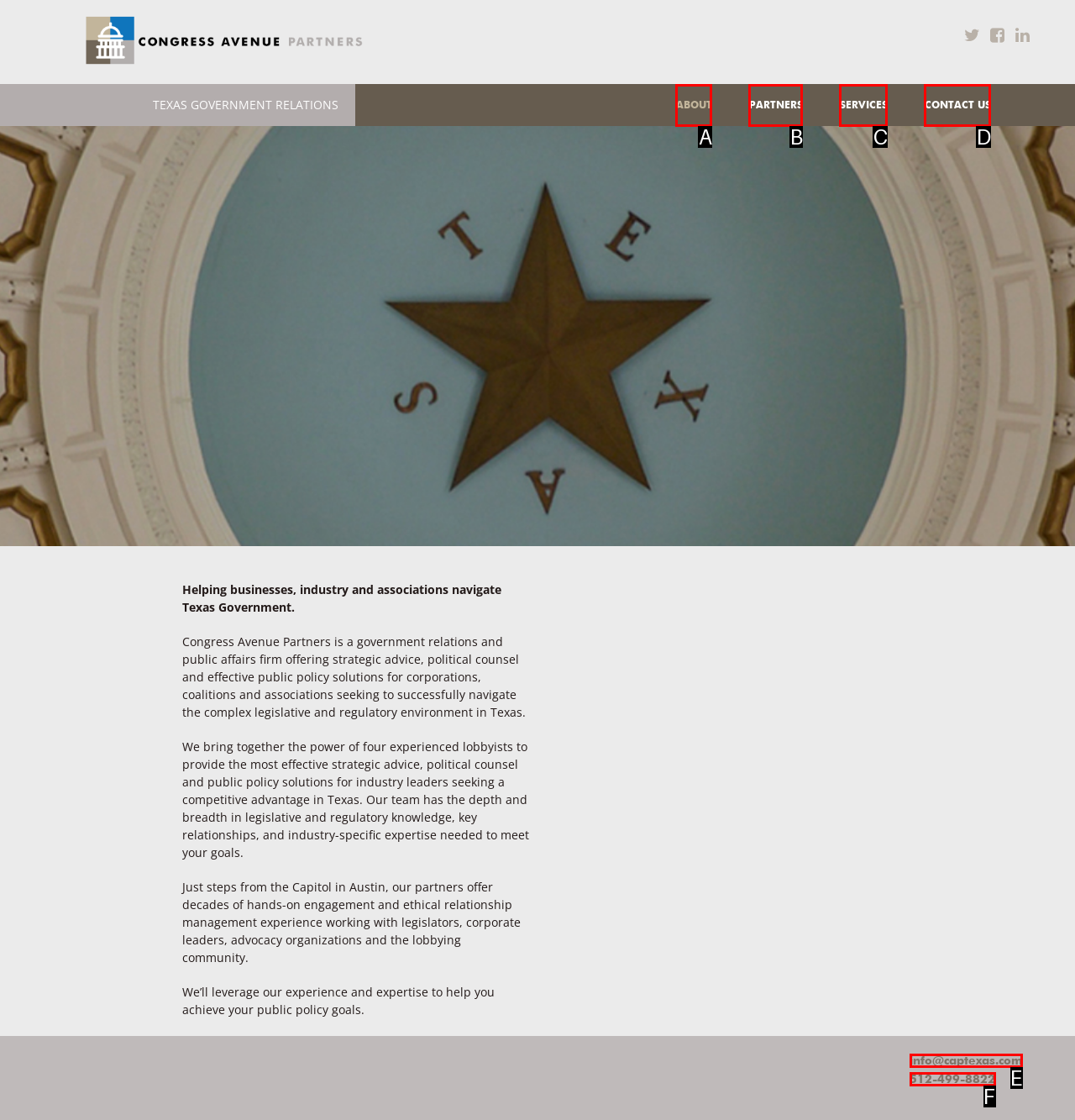Given the description: Nur essenzielle Cookies akzeptieren, identify the matching HTML element. Provide the letter of the correct option.

None